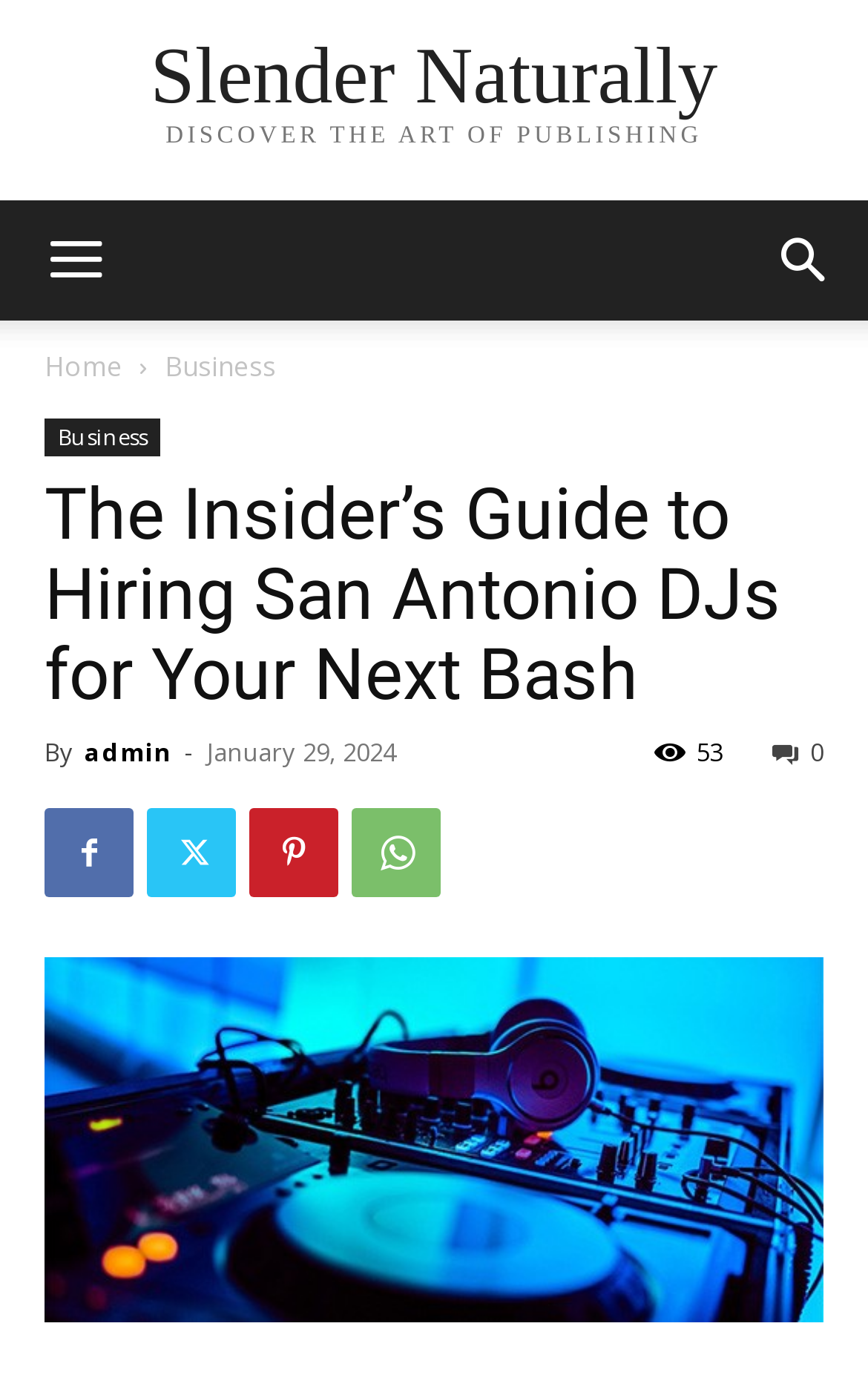Find and specify the bounding box coordinates that correspond to the clickable region for the instruction: "search for something".

[0.856, 0.146, 1.0, 0.233]